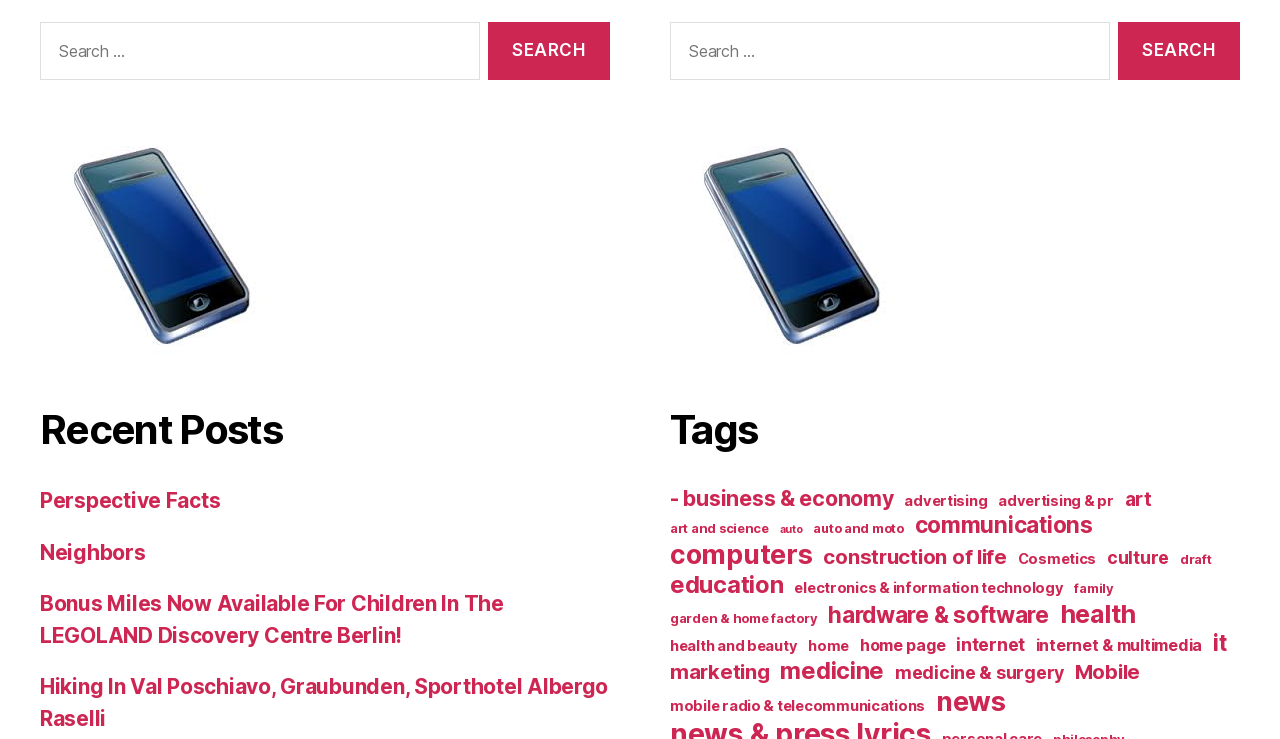Based on the image, give a detailed response to the question: How many search boxes are on the webpage?

There are two search boxes on the webpage, one located at the top and another located in the middle of the webpage. Both search boxes have the same label 'Search for:' and a button 'Search'.